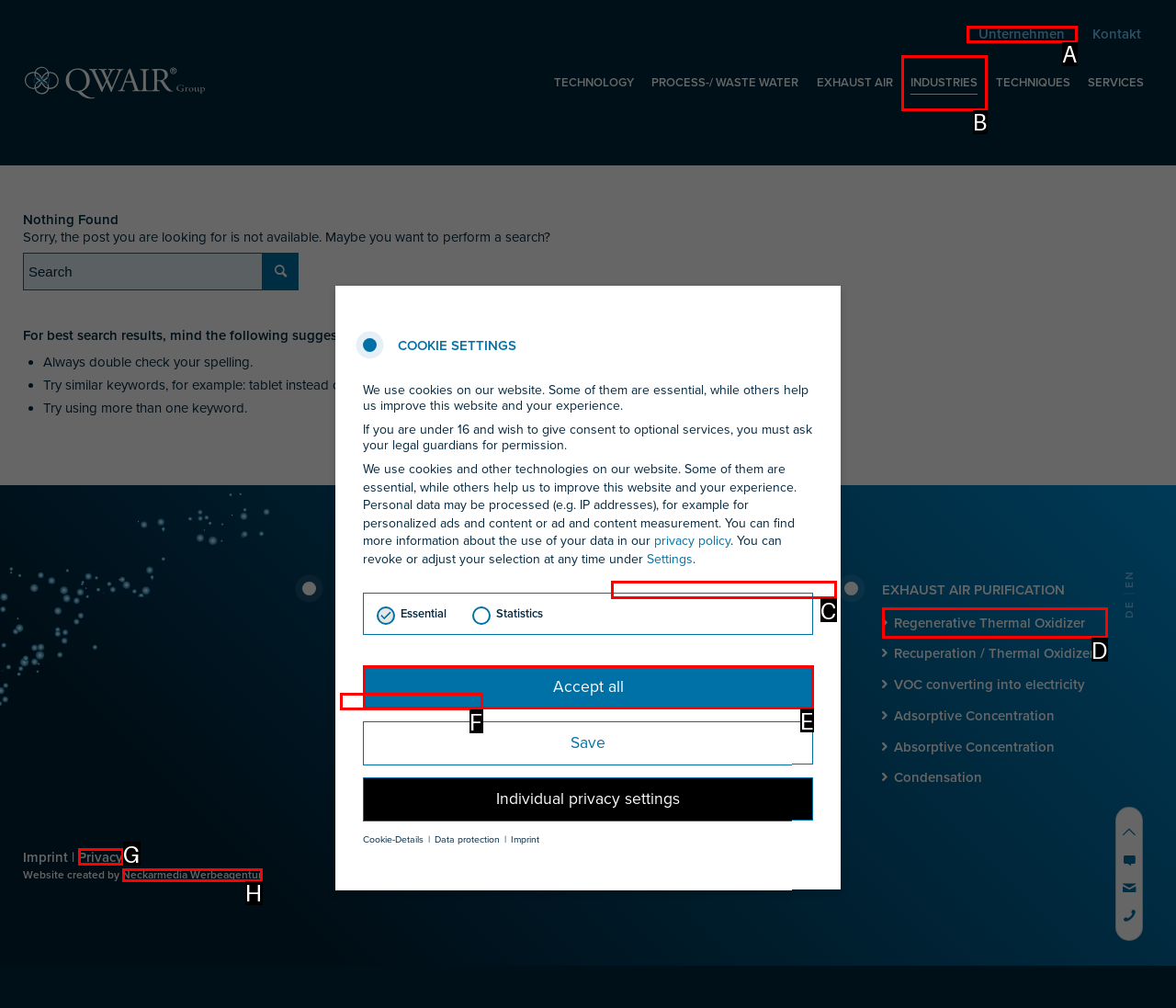Indicate the UI element to click to perform the task: View the Hanova's Philosophy & Aims page. Reply with the letter corresponding to the chosen element.

None